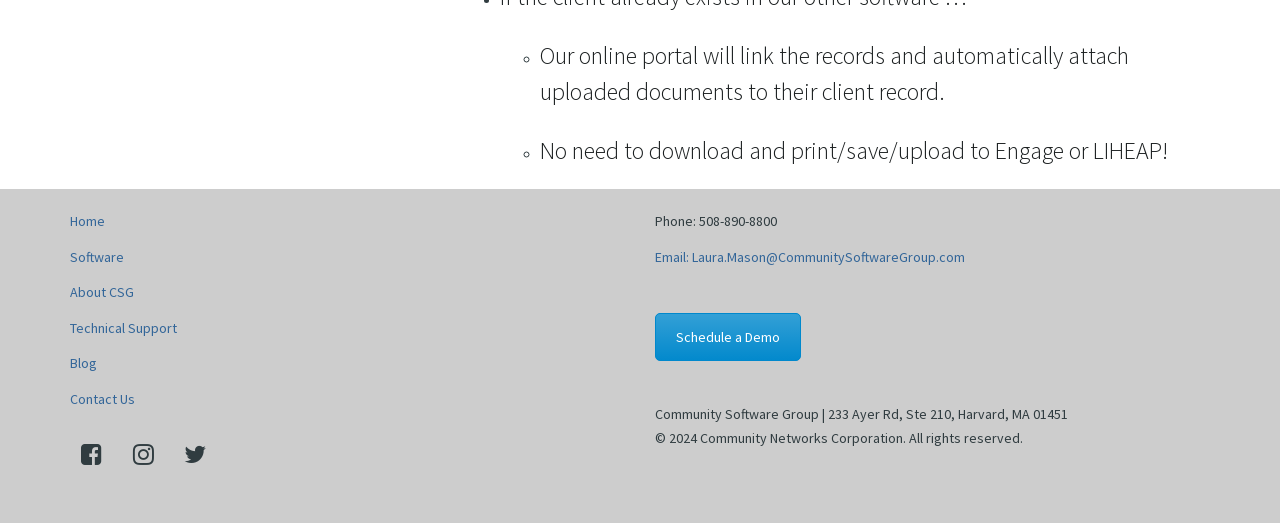Identify the bounding box coordinates of the clickable region required to complete the instruction: "Click Software". The coordinates should be given as four float numbers within the range of 0 and 1, i.e., [left, top, right, bottom].

[0.055, 0.473, 0.097, 0.508]